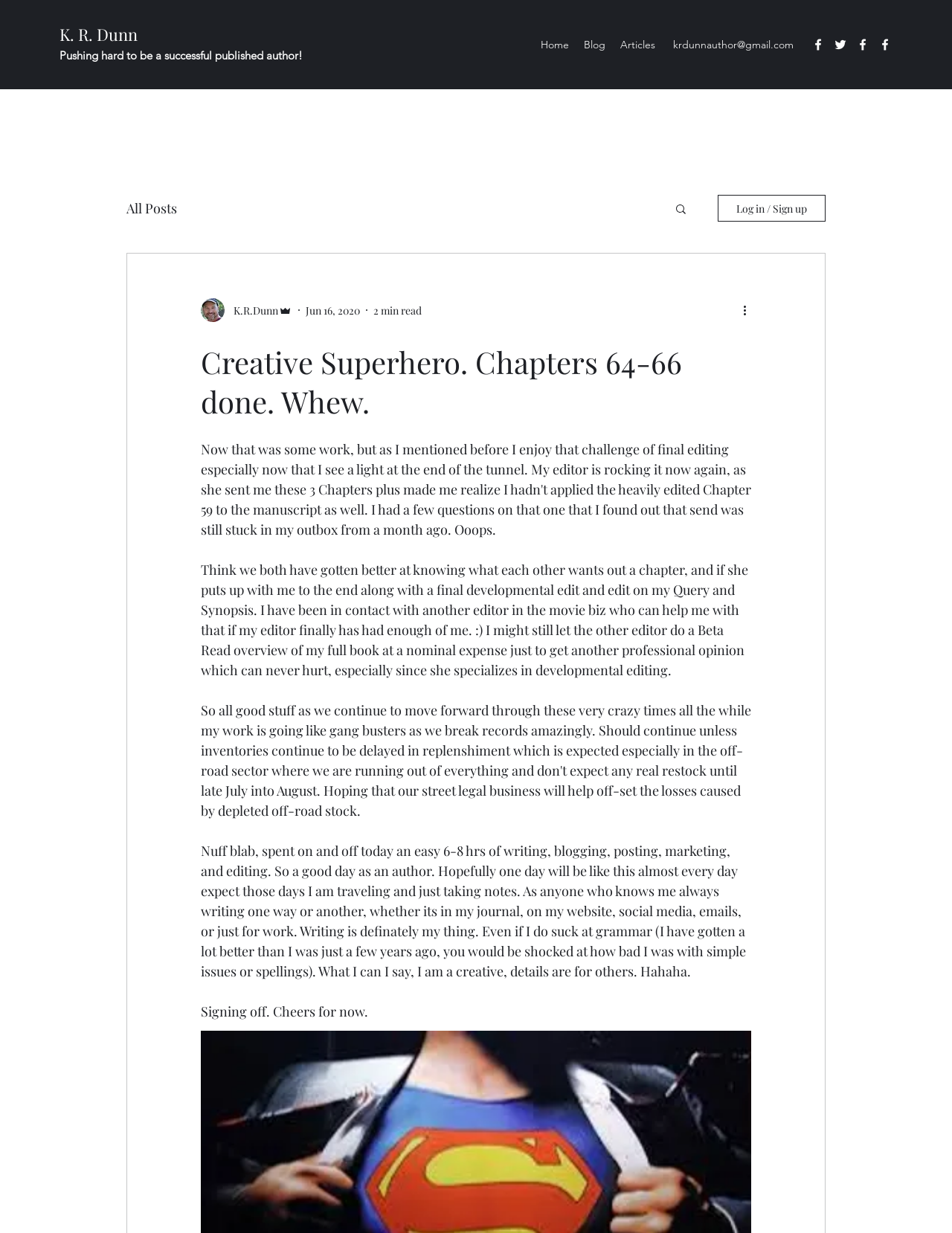Predict the bounding box coordinates of the area that should be clicked to accomplish the following instruction: "Read all posts". The bounding box coordinates should consist of four float numbers between 0 and 1, i.e., [left, top, right, bottom].

[0.133, 0.162, 0.186, 0.176]